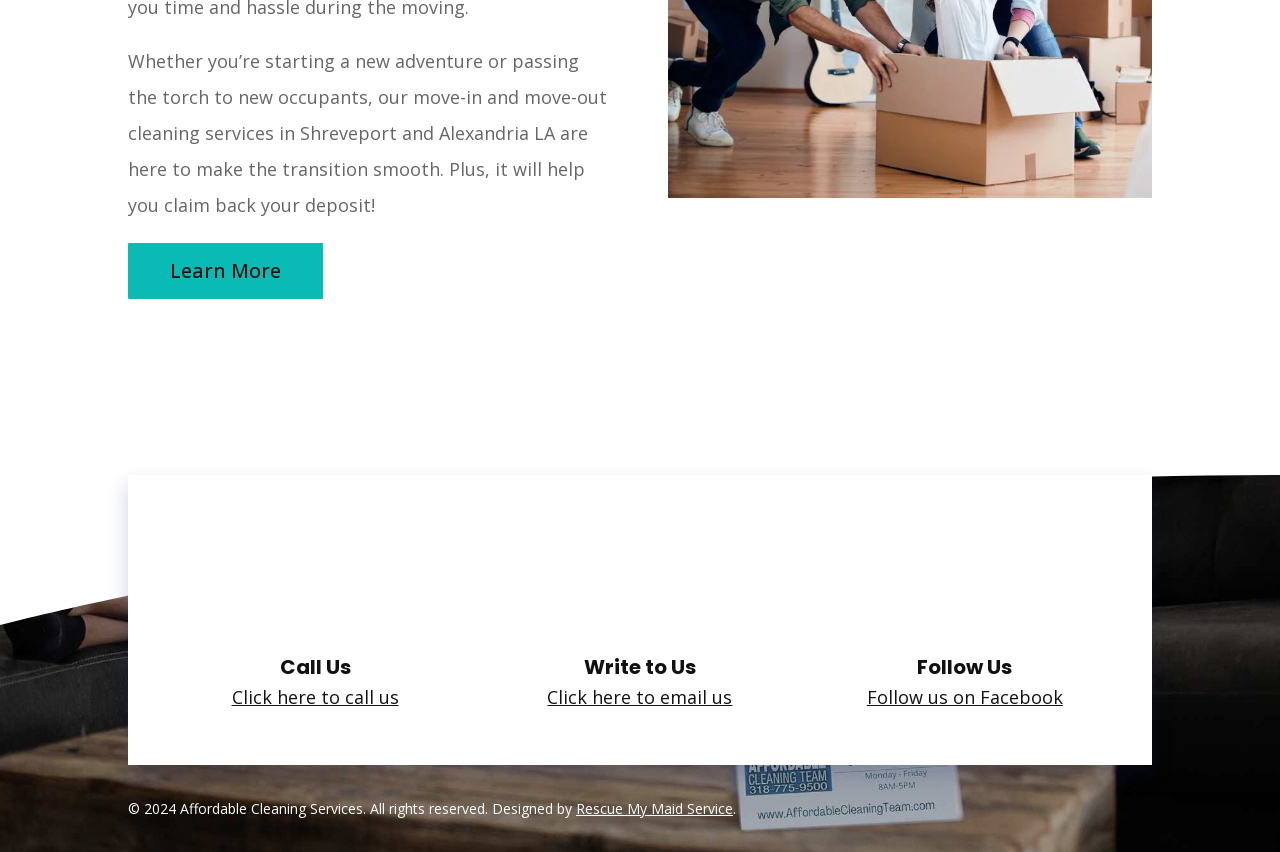Please provide a one-word or phrase answer to the question: 
What is the name of the company?

Affordable Cleaning Services